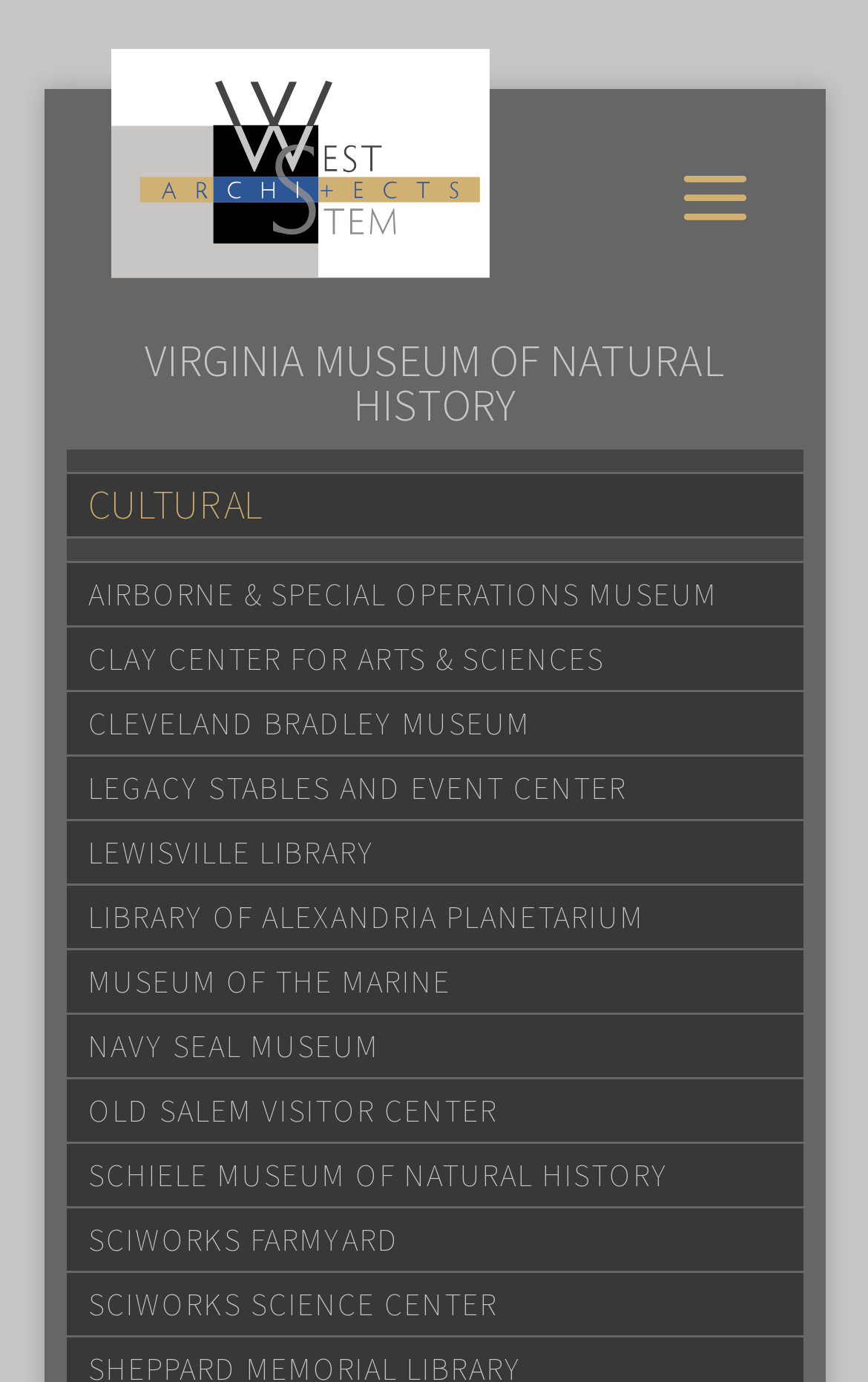Can you give a comprehensive explanation to the question given the content of the image?
What is the name of the museum at the top of the page?

The question asks for the name of the museum at the top of the page. By examining the webpage, I see a heading 'VIRGINIA MUSEUM OF NATURAL HISTORY' at the top, which suggests that it is the name of the museum.